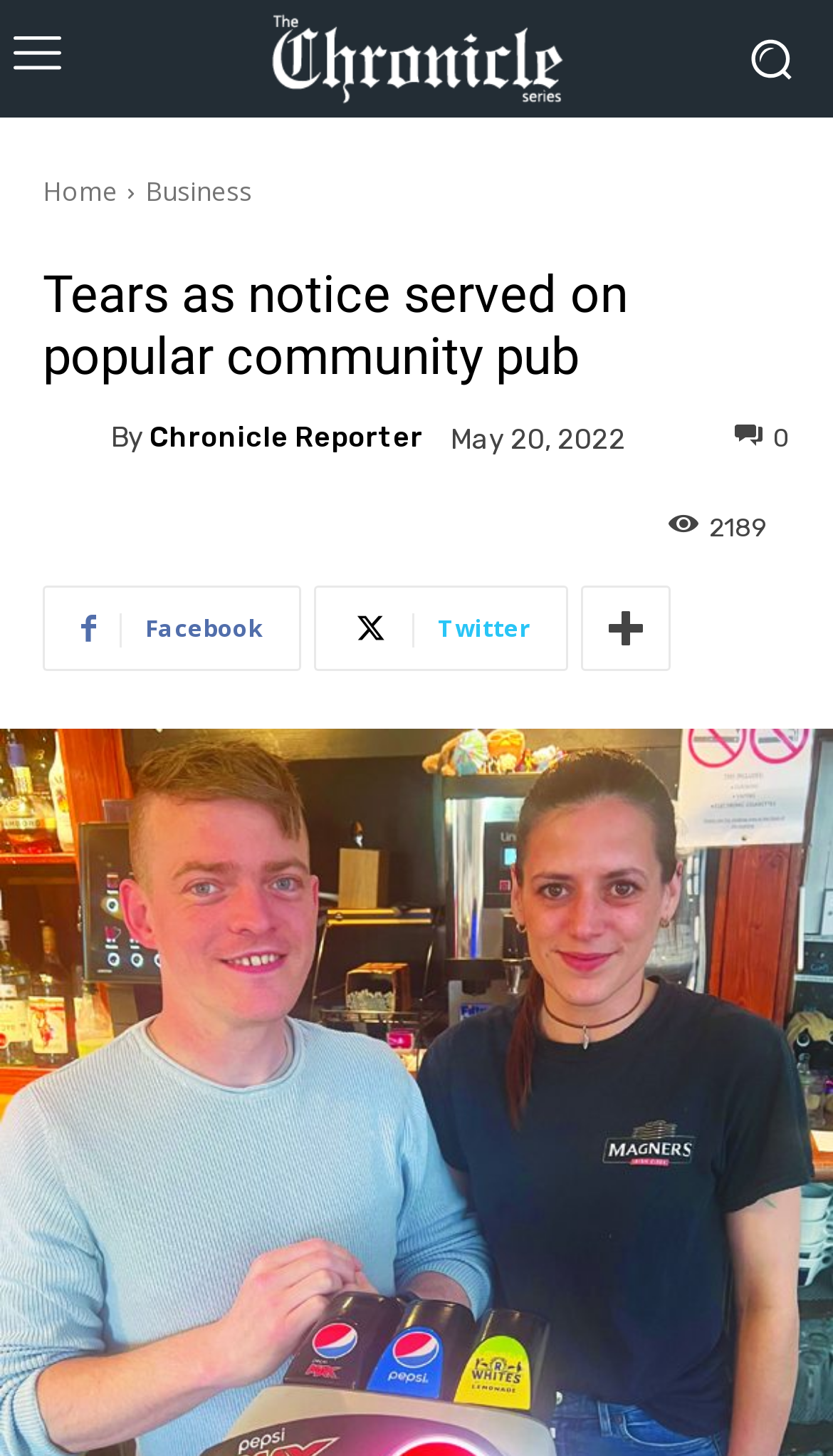Please specify the coordinates of the bounding box for the element that should be clicked to carry out this instruction: "Share on Facebook". The coordinates must be four float numbers between 0 and 1, formatted as [left, top, right, bottom].

[0.051, 0.403, 0.362, 0.462]